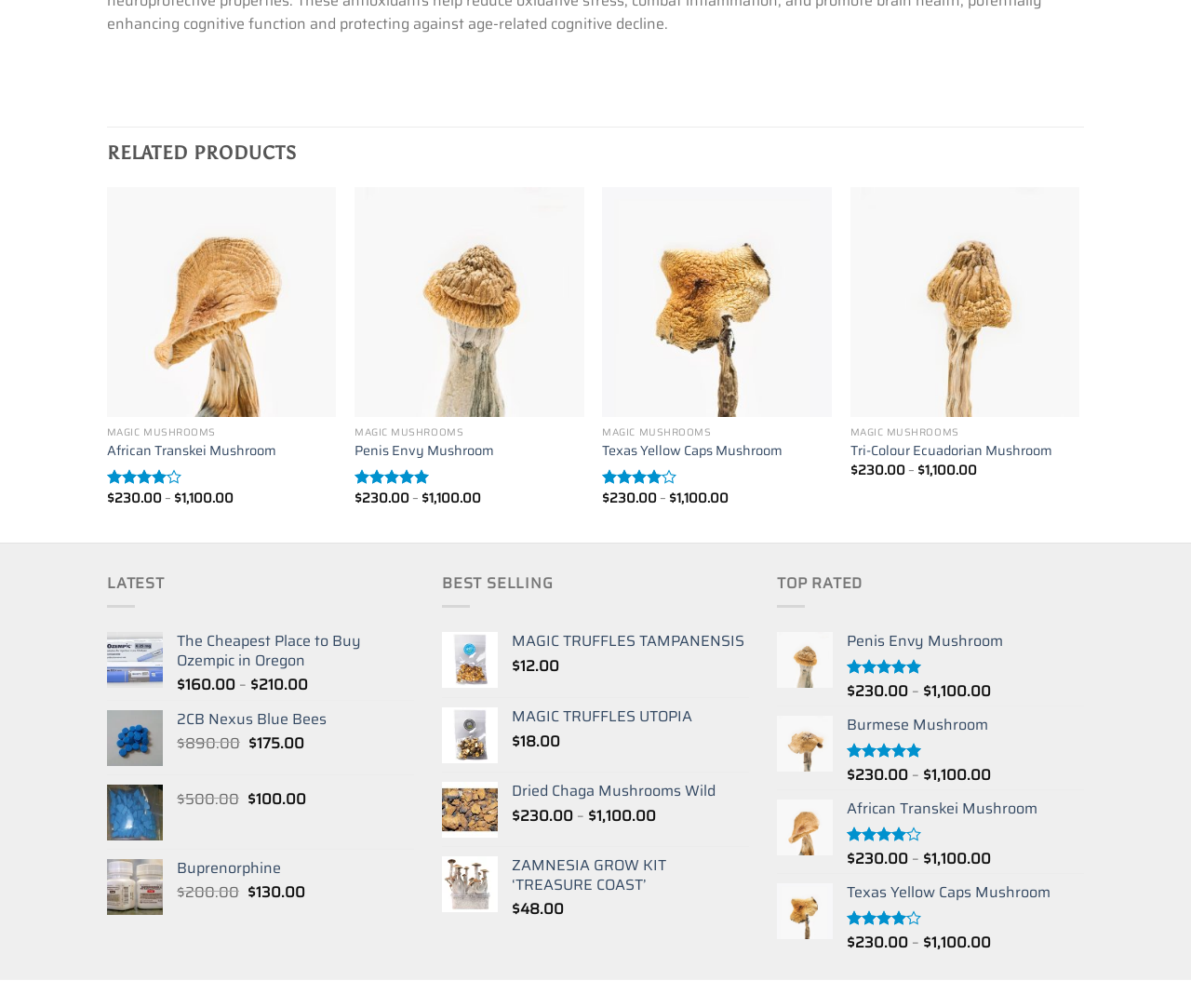Can you identify the bounding box coordinates of the clickable region needed to carry out this instruction: 'Add Texas Yellow Caps Mushroom to wishlist'? The coordinates should be four float numbers within the range of 0 to 1, stated as [left, top, right, bottom].

[0.665, 0.195, 0.689, 0.224]